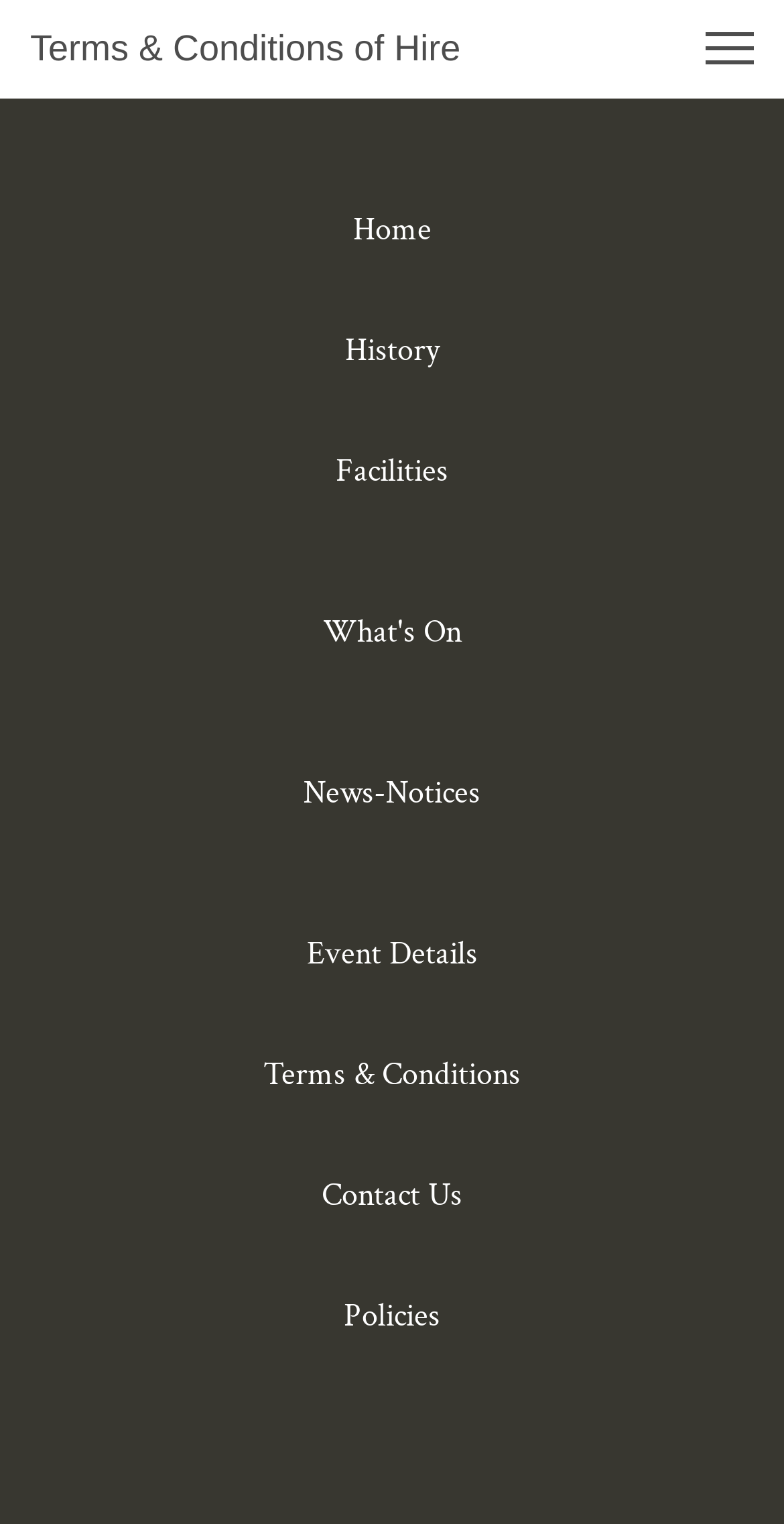Please locate the bounding box coordinates of the element that should be clicked to achieve the given instruction: "read terms and conditions".

[0.285, 0.678, 0.715, 0.731]